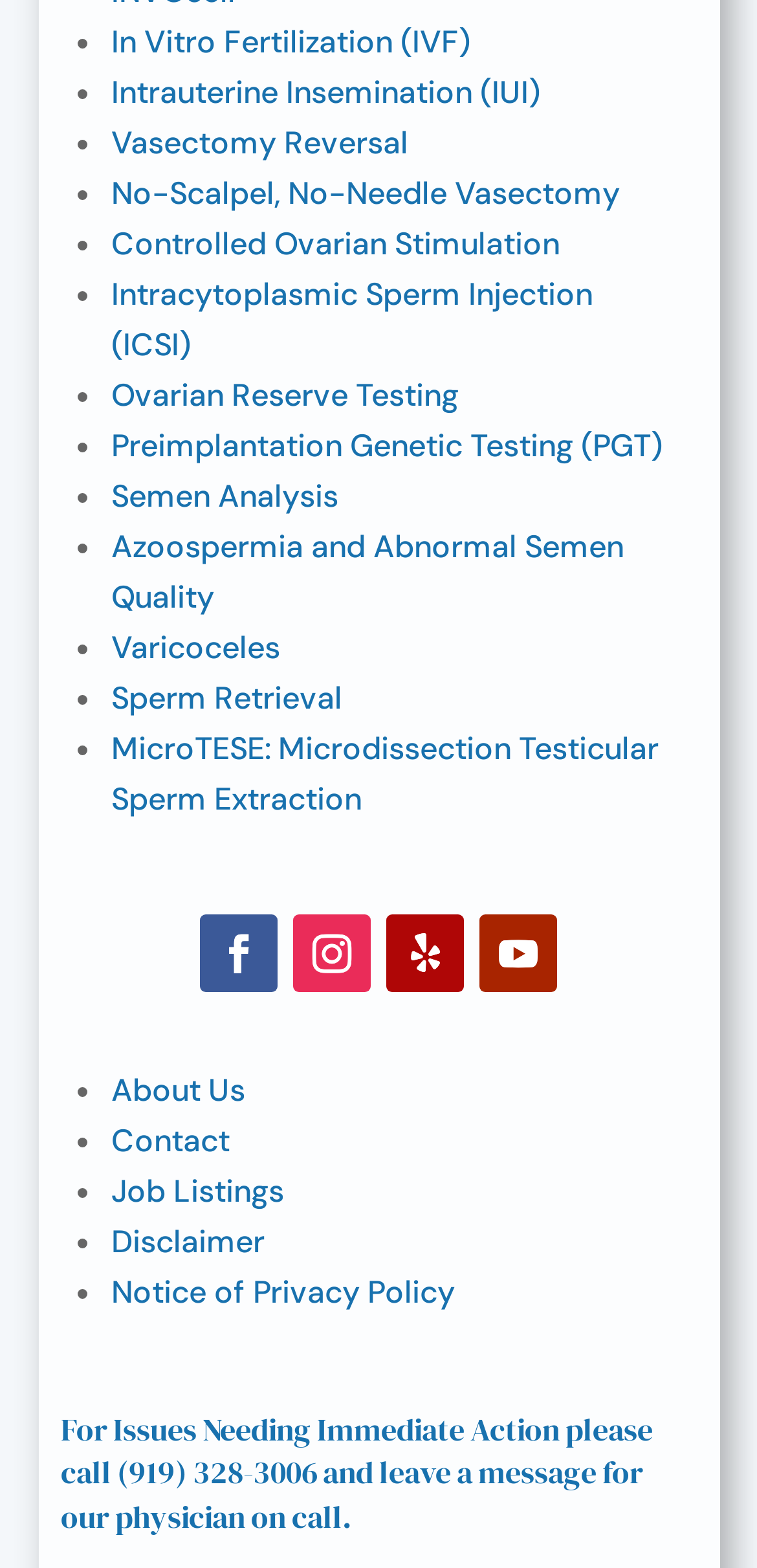Extract the bounding box coordinates for the HTML element that matches this description: "Semen Analysis". The coordinates should be four float numbers between 0 and 1, i.e., [left, top, right, bottom].

[0.147, 0.303, 0.447, 0.329]